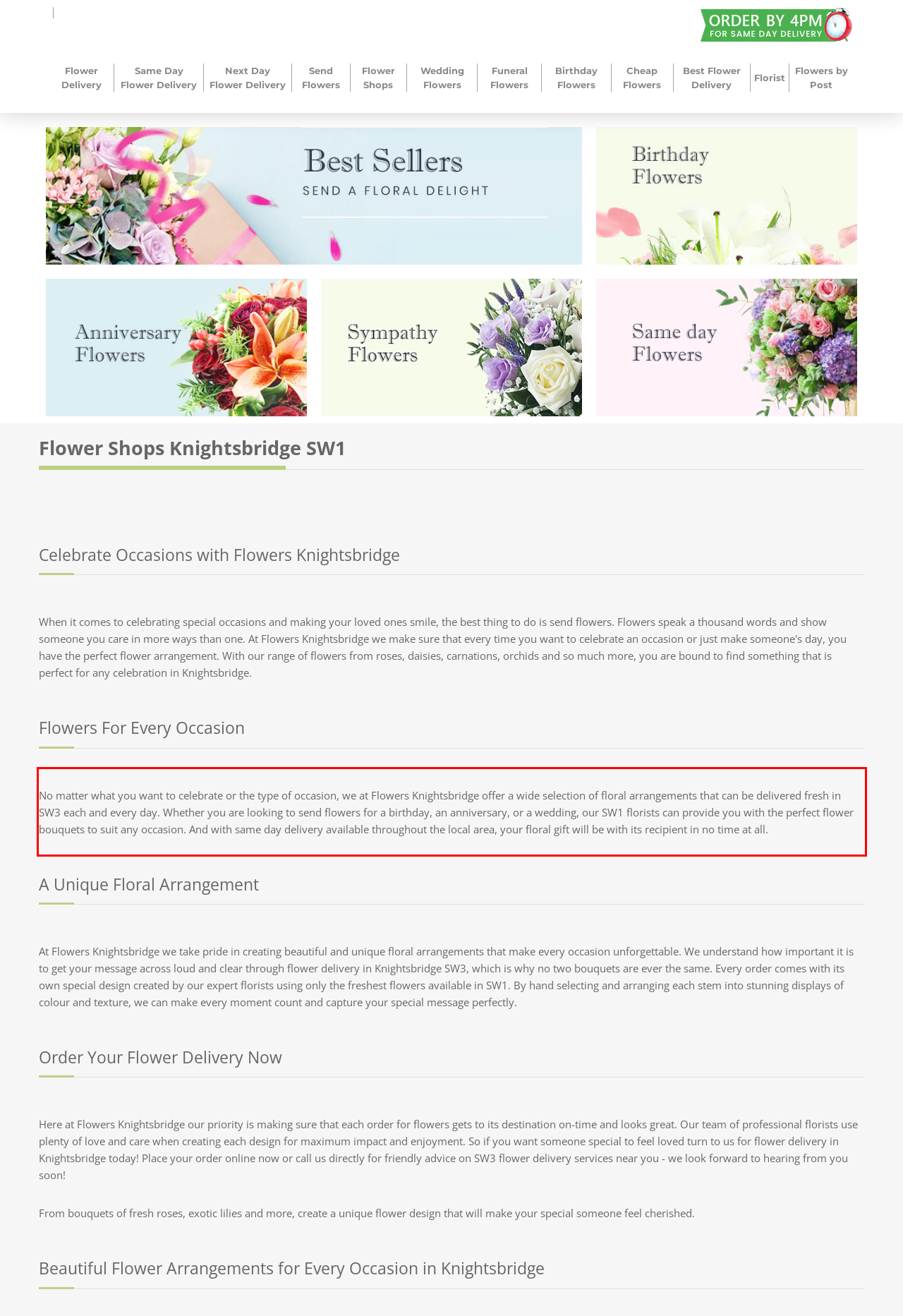Within the screenshot of a webpage, identify the red bounding box and perform OCR to capture the text content it contains.

No matter what you want to celebrate or the type of occasion, we at Flowers Knightsbridge offer a wide selection of floral arrangements that can be delivered fresh in SW3 each and every day. Whether you are looking to send flowers for a birthday, an anniversary, or a wedding, our SW1 florists can provide you with the perfect flower bouquets to suit any occasion. And with same day delivery available throughout the local area, your floral gift will be with its recipient in no time at all.